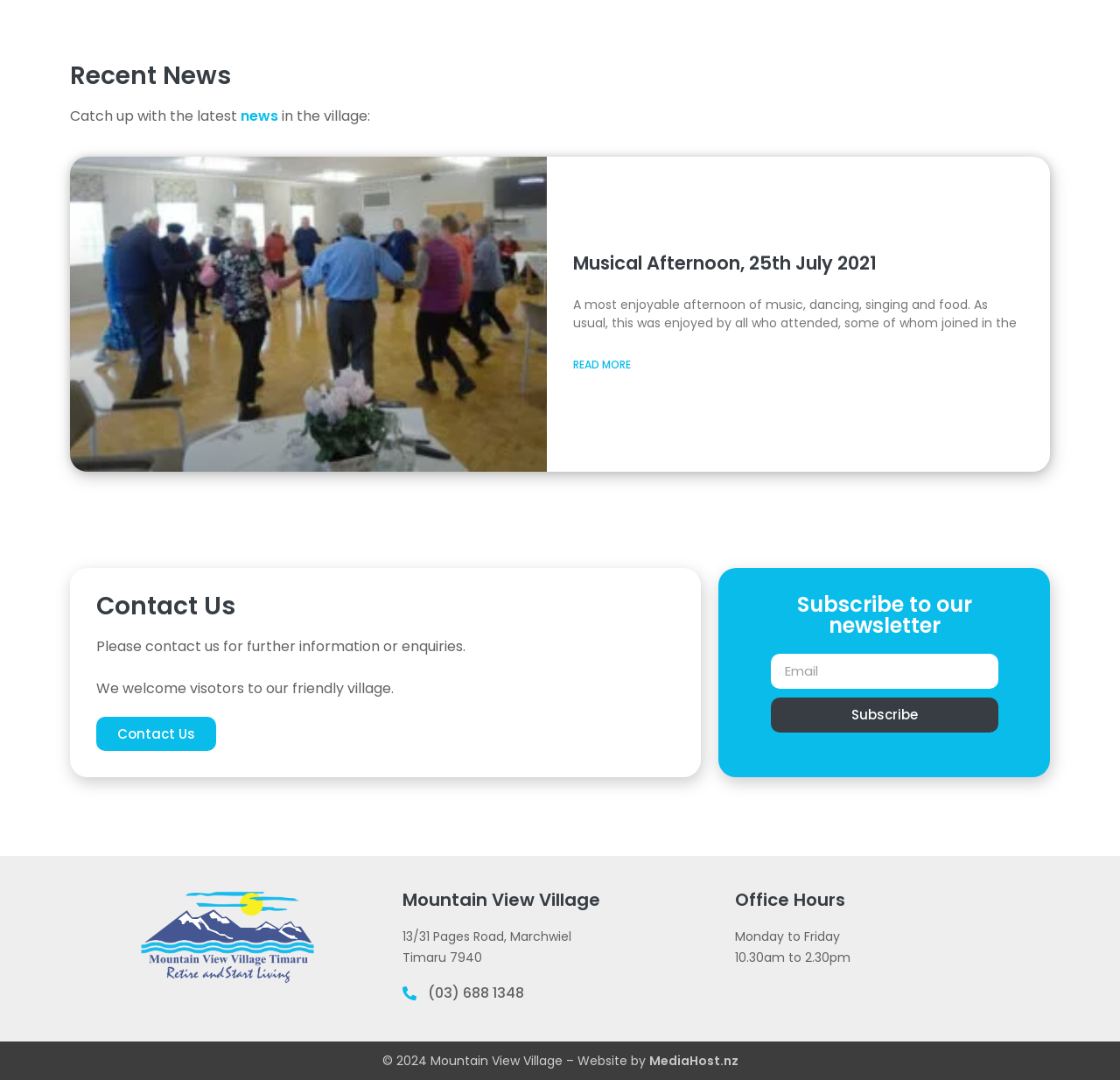Identify the bounding box coordinates of the section that should be clicked to achieve the task described: "Read more about Musical Afternoon, 25th July 2021".

[0.511, 0.329, 0.563, 0.348]